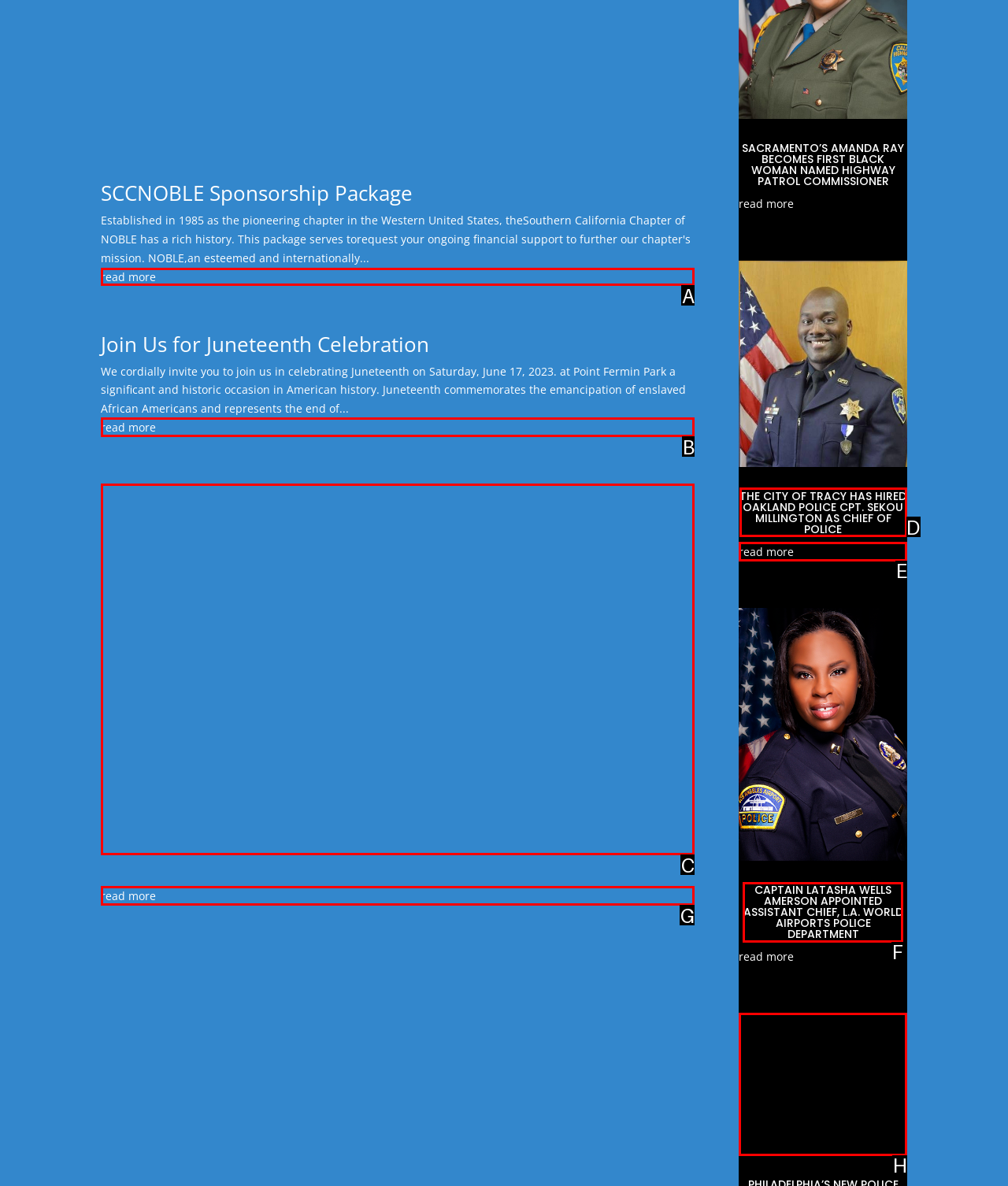Determine the letter of the element to click to accomplish this task: View gallery. Respond with the letter.

None